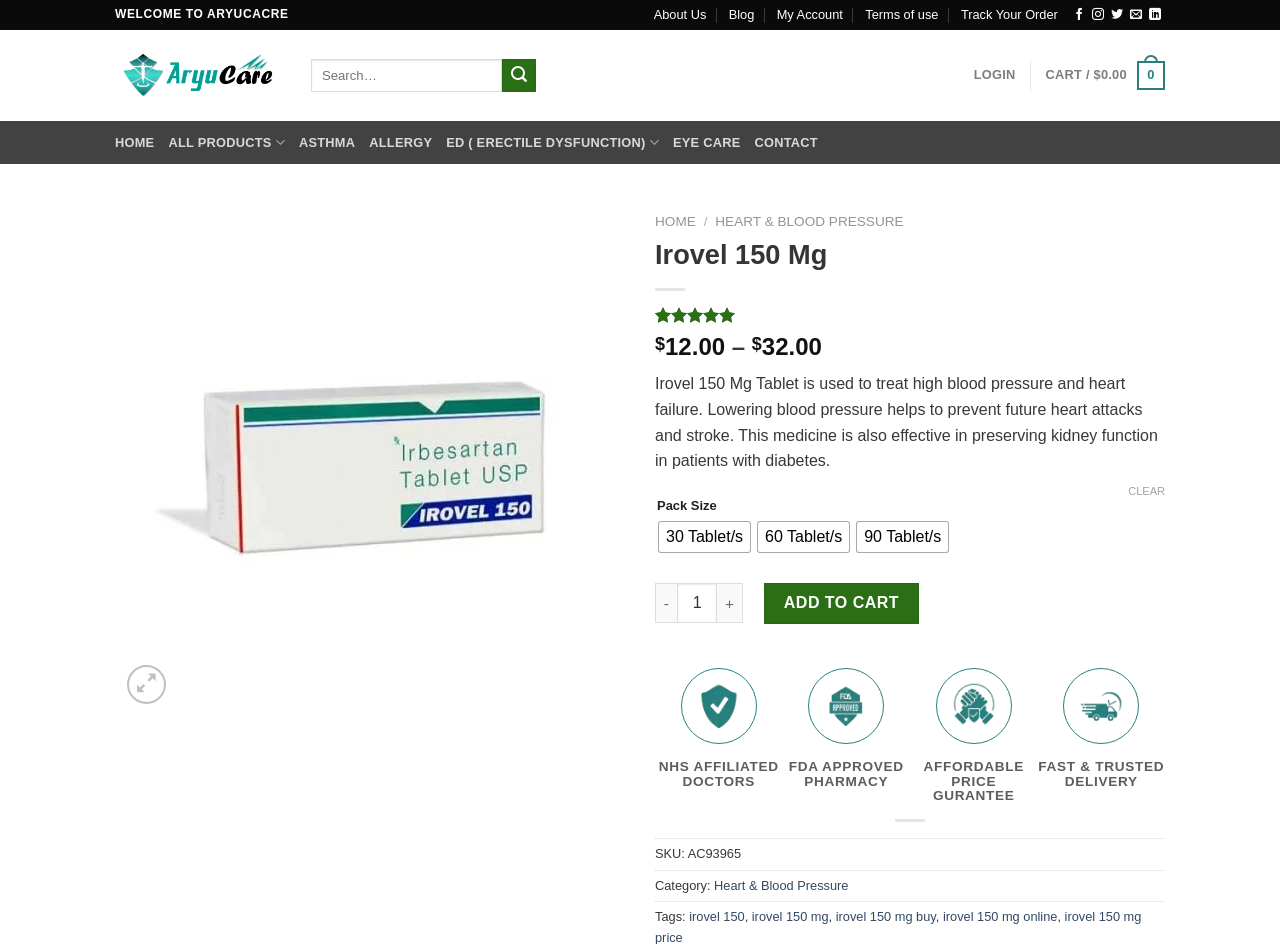Please identify the bounding box coordinates of the area that needs to be clicked to follow this instruction: "Clear pack size selection".

[0.881, 0.512, 0.91, 0.527]